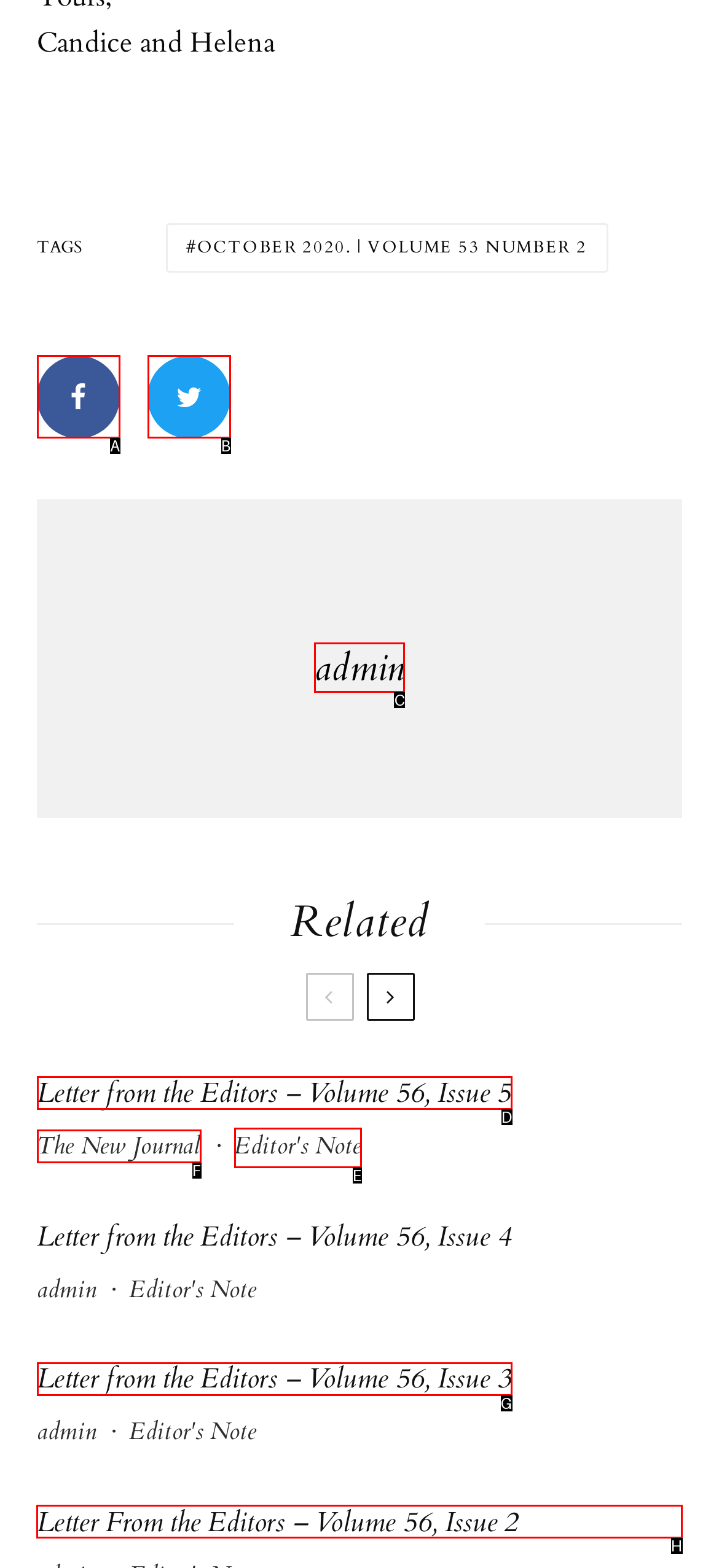Given the instruction: Read the article 'Letter from the Editors – Volume 56, Issue 2', which HTML element should you click on?
Answer with the letter that corresponds to the correct option from the choices available.

H